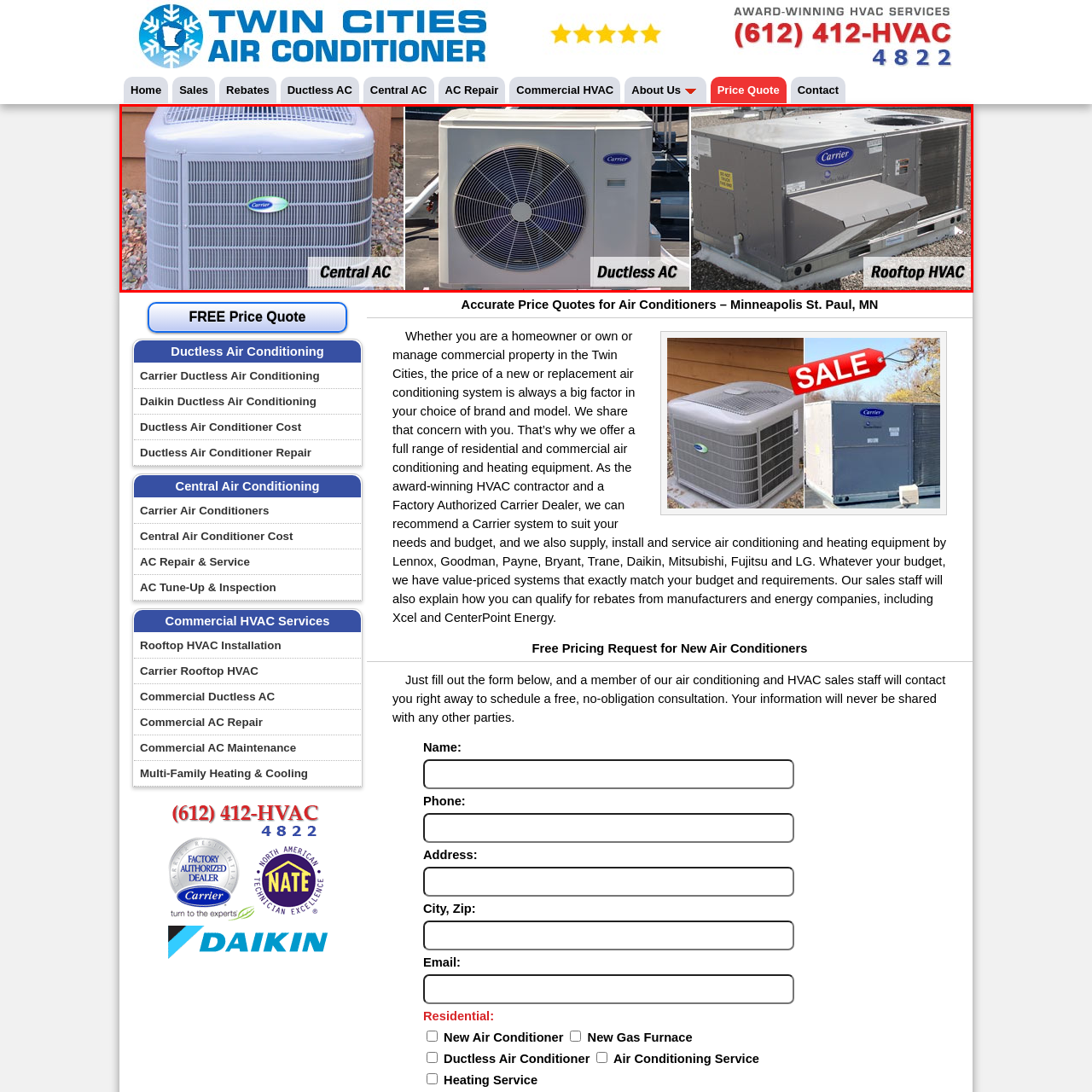Carefully scrutinize the image within the red border and generate a detailed answer to the following query, basing your response on the visual content:
What is the purpose of the Ductless AC unit?

The caption states that the Ductless AC unit is designed for efficient cooling without the need for ductwork, making it perfect for targeted temperature control.